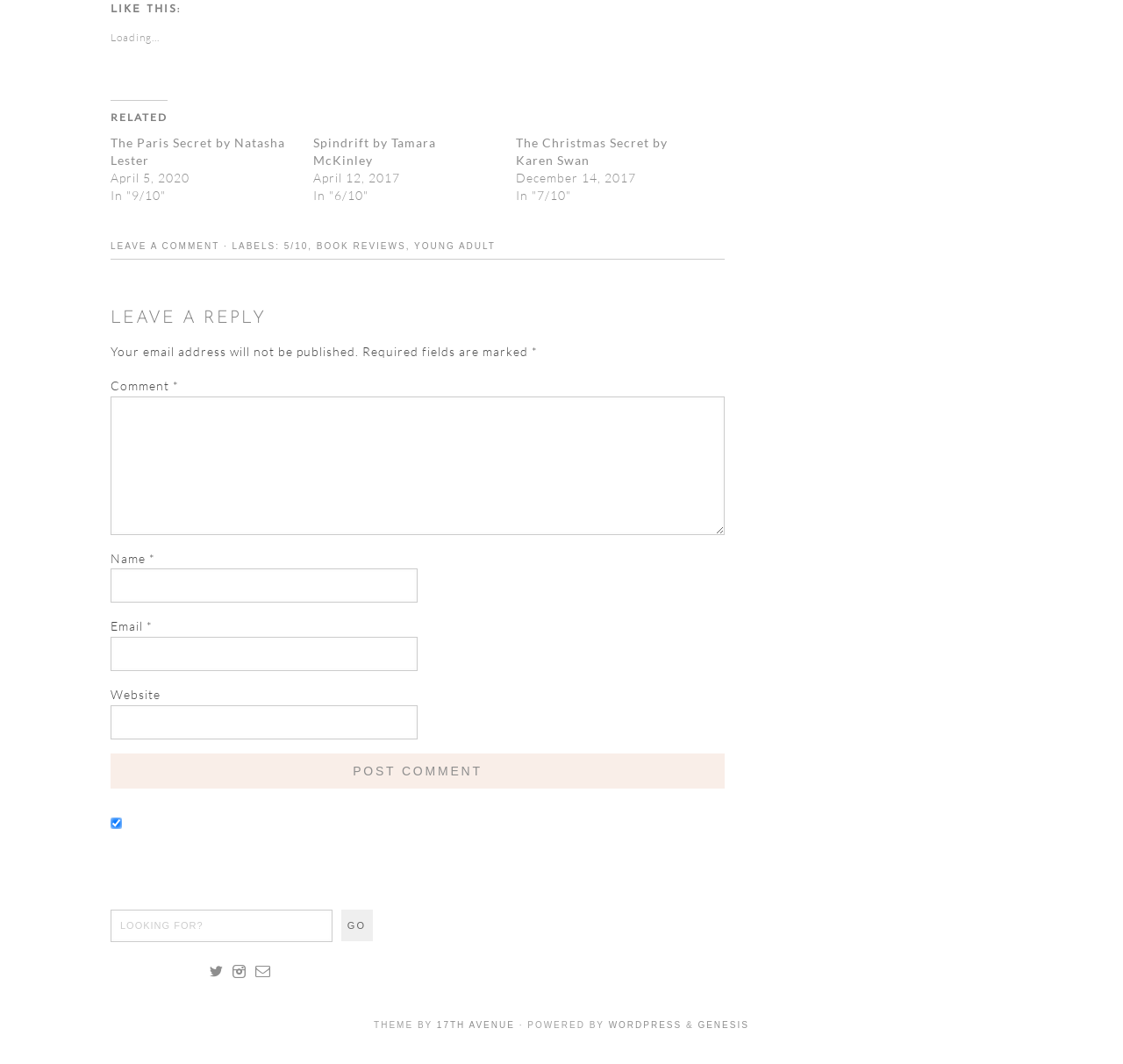Identify the bounding box coordinates for the region to click in order to carry out this instruction: "Leave a comment". Provide the coordinates using four float numbers between 0 and 1, formatted as [left, top, right, bottom].

[0.098, 0.227, 0.195, 0.236]